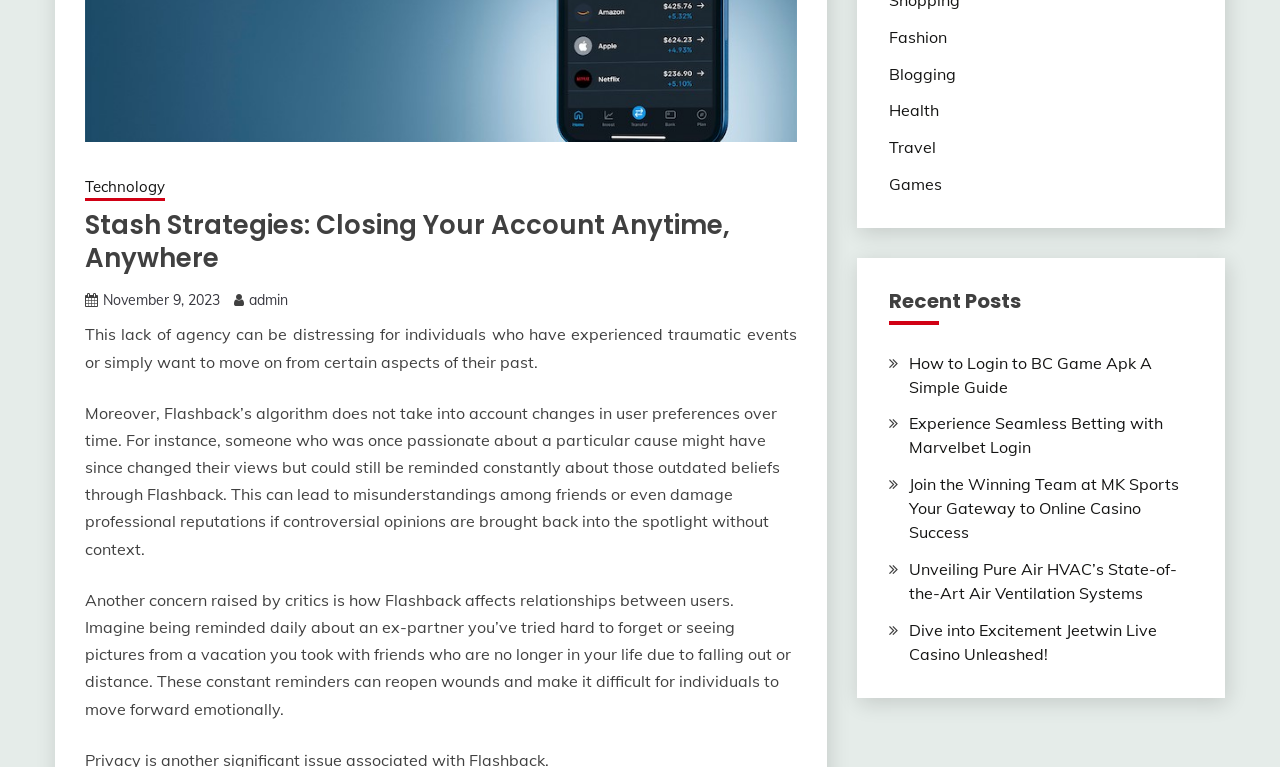Mark the bounding box of the element that matches the following description: "parent_node: Skip to content".

[0.941, 0.742, 0.977, 0.795]